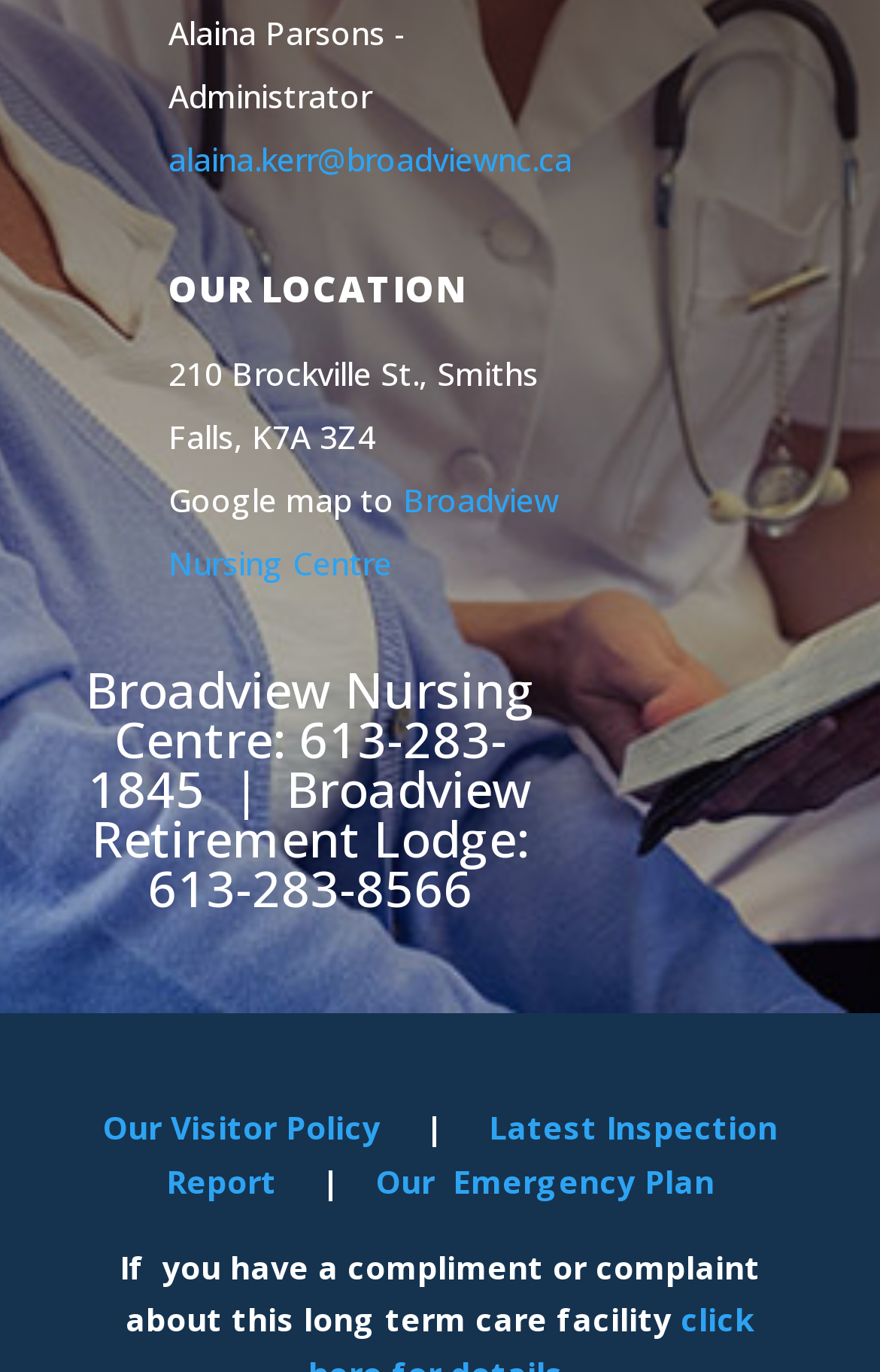Bounding box coordinates are given in the format (top-left x, top-left y, bottom-right x, bottom-right y). All values should be floating point numbers between 0 and 1. Provide the bounding box coordinate for the UI element described as: alaina.kerr@broadviewnc.ca

[0.191, 0.1, 0.65, 0.131]